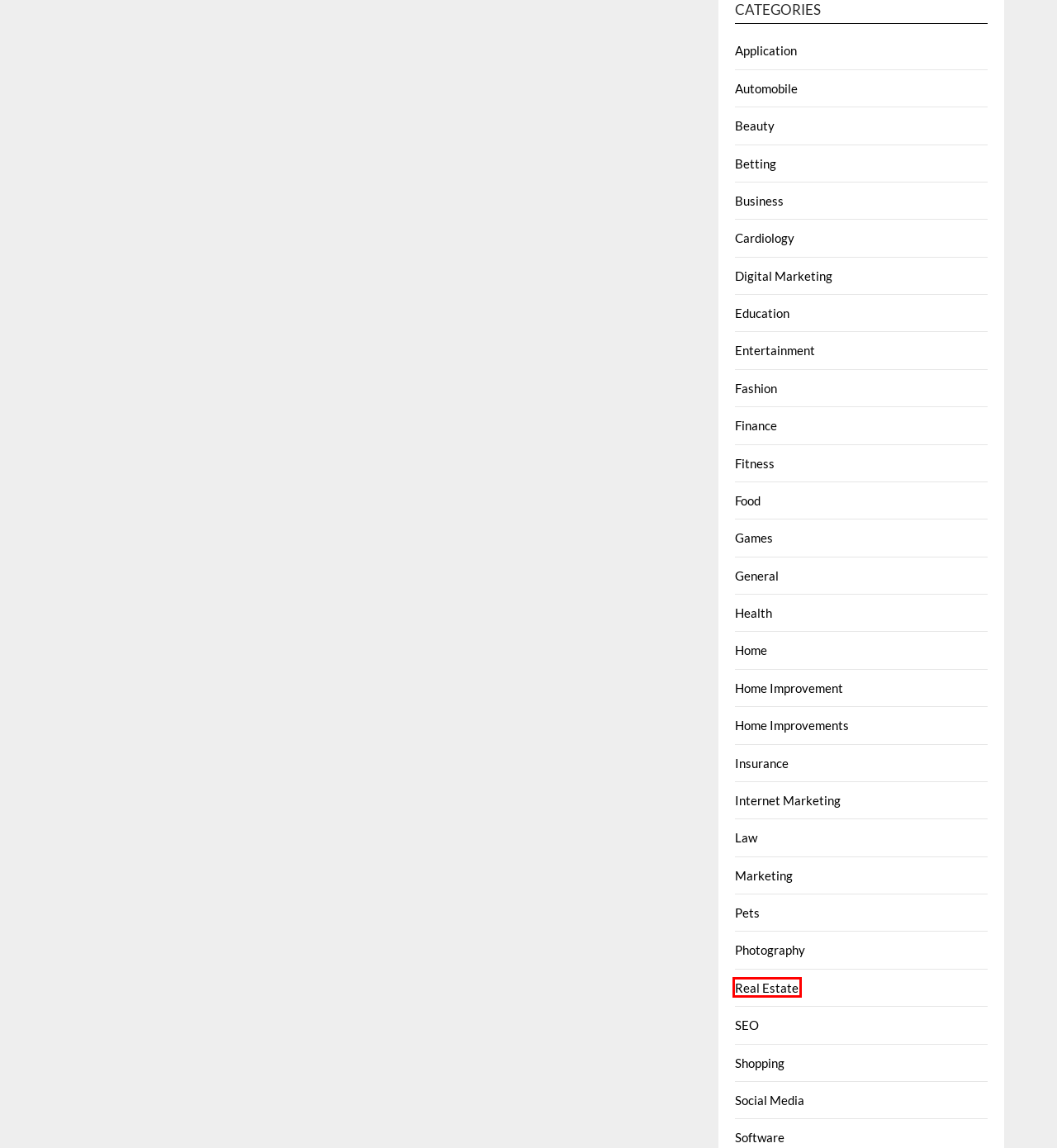You have a screenshot of a webpage with a red bounding box around an element. Select the webpage description that best matches the new webpage after clicking the element within the red bounding box. Here are the descriptions:
A. Insurance – Wonder Blog
B. Betting – Wonder Blog
C. Digital Marketing – Wonder Blog
D. Home – Wonder Blog
E. Real Estate – Wonder Blog
F. Entertainment – Wonder Blog
G. Law – Wonder Blog
H. Beauty – Wonder Blog

E